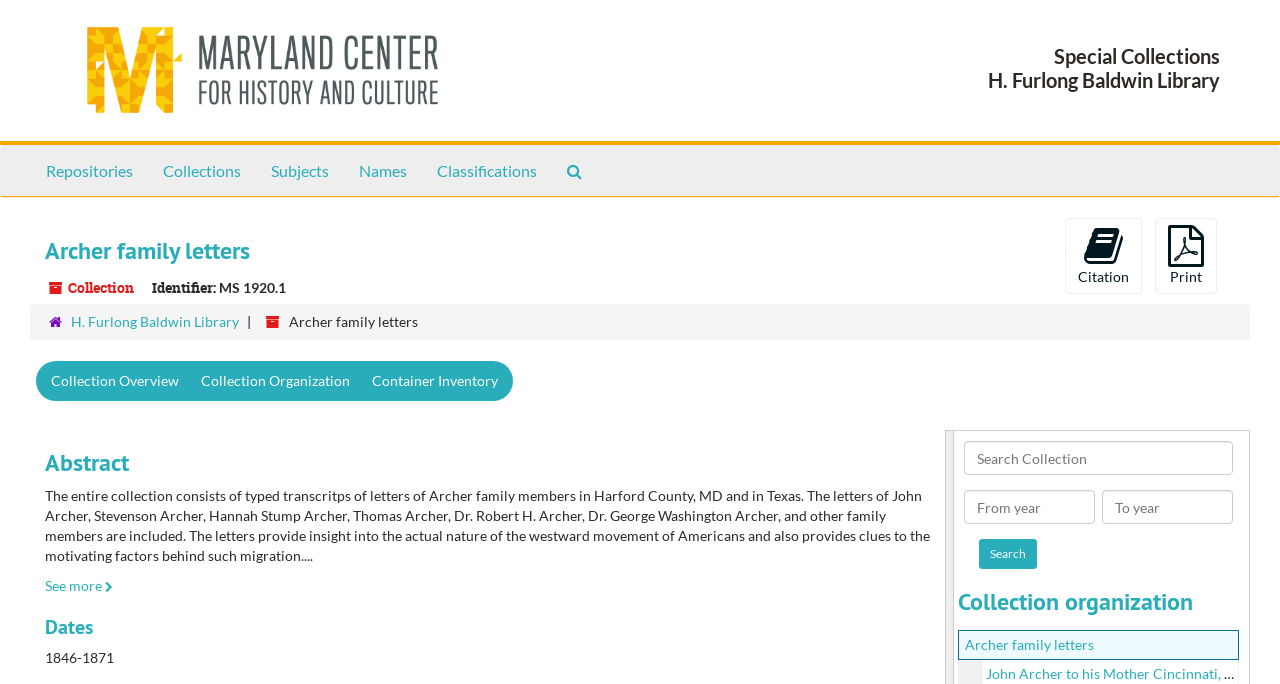Respond to the question below with a single word or phrase: What is the purpose of the 'Search Collection' button?

To search the collection